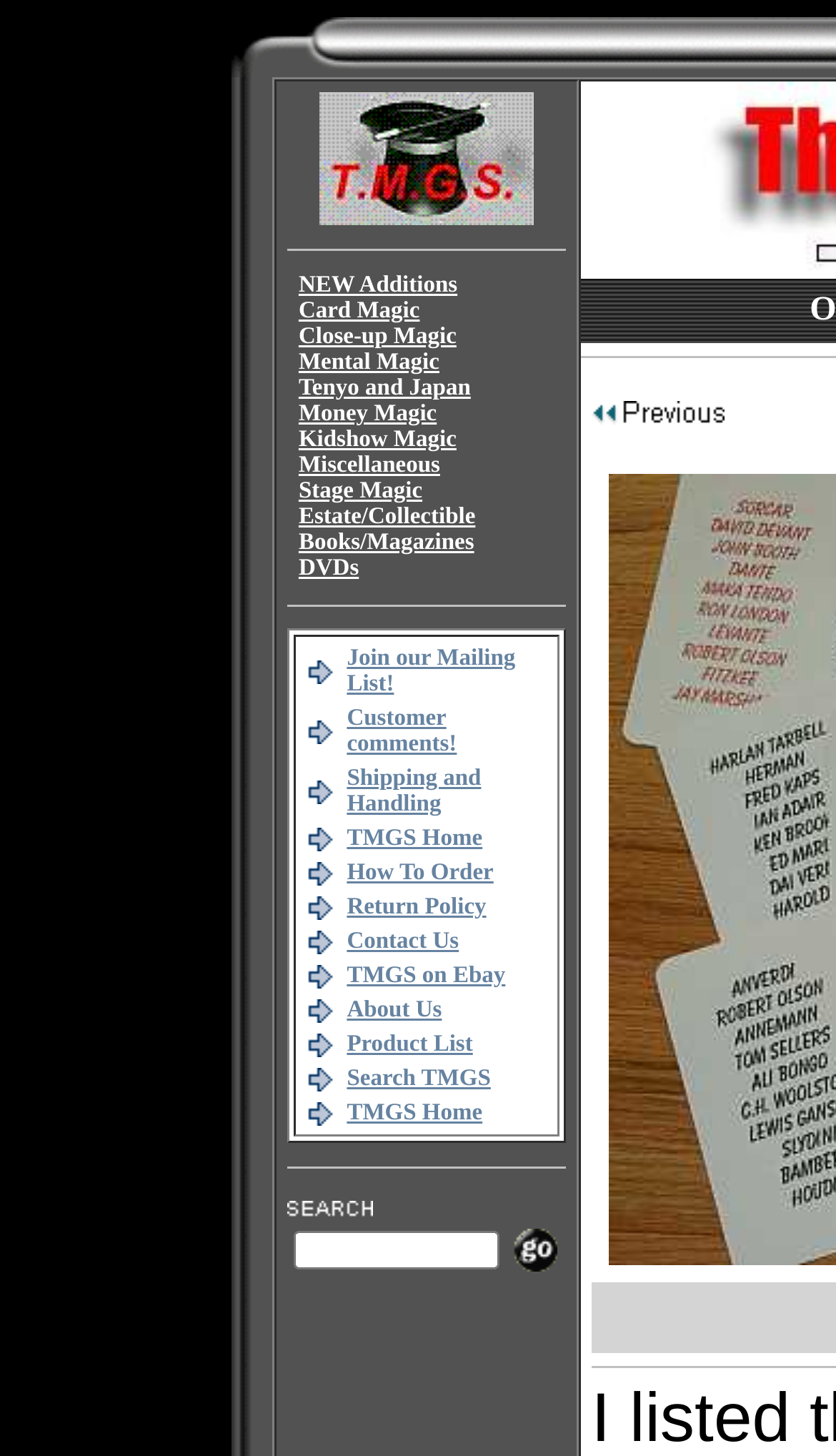Please identify the bounding box coordinates of where to click in order to follow the instruction: "Click on the 'Join our Mailing List!' link".

[0.415, 0.443, 0.617, 0.479]